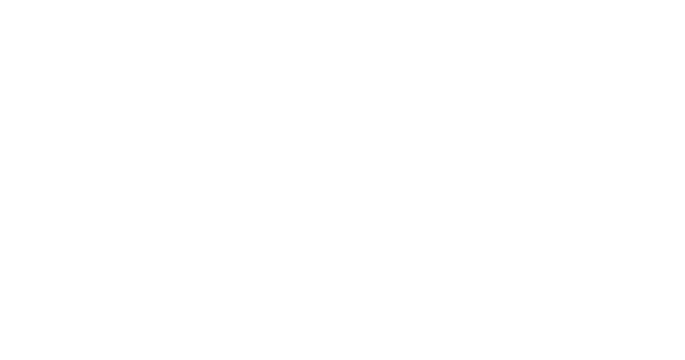Please provide a short answer using a single word or phrase for the question:
What is the primary focus of the editorial?

Beauty aspect